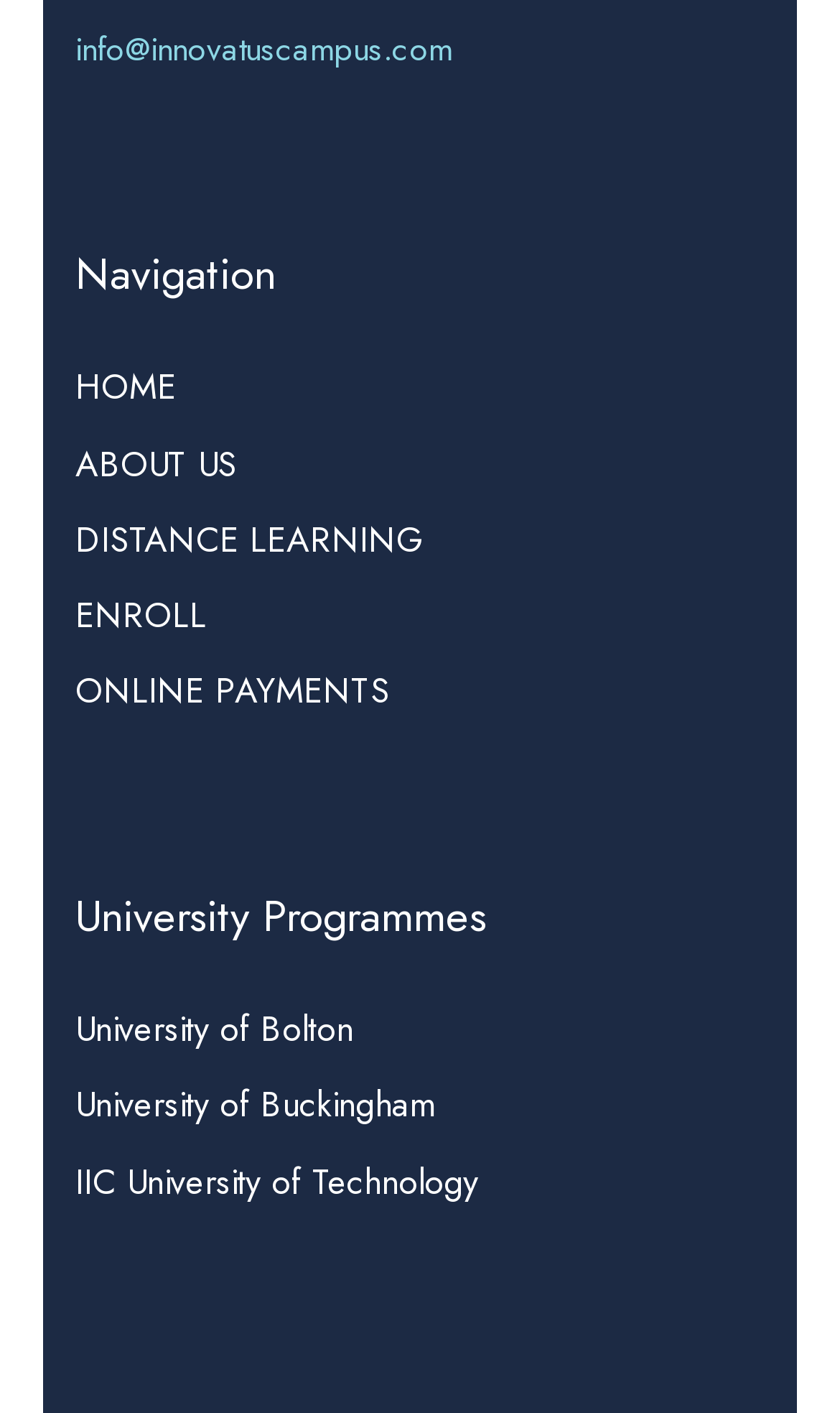Please indicate the bounding box coordinates for the clickable area to complete the following task: "explore University of Bolton". The coordinates should be specified as four float numbers between 0 and 1, i.e., [left, top, right, bottom].

[0.09, 0.711, 0.421, 0.746]